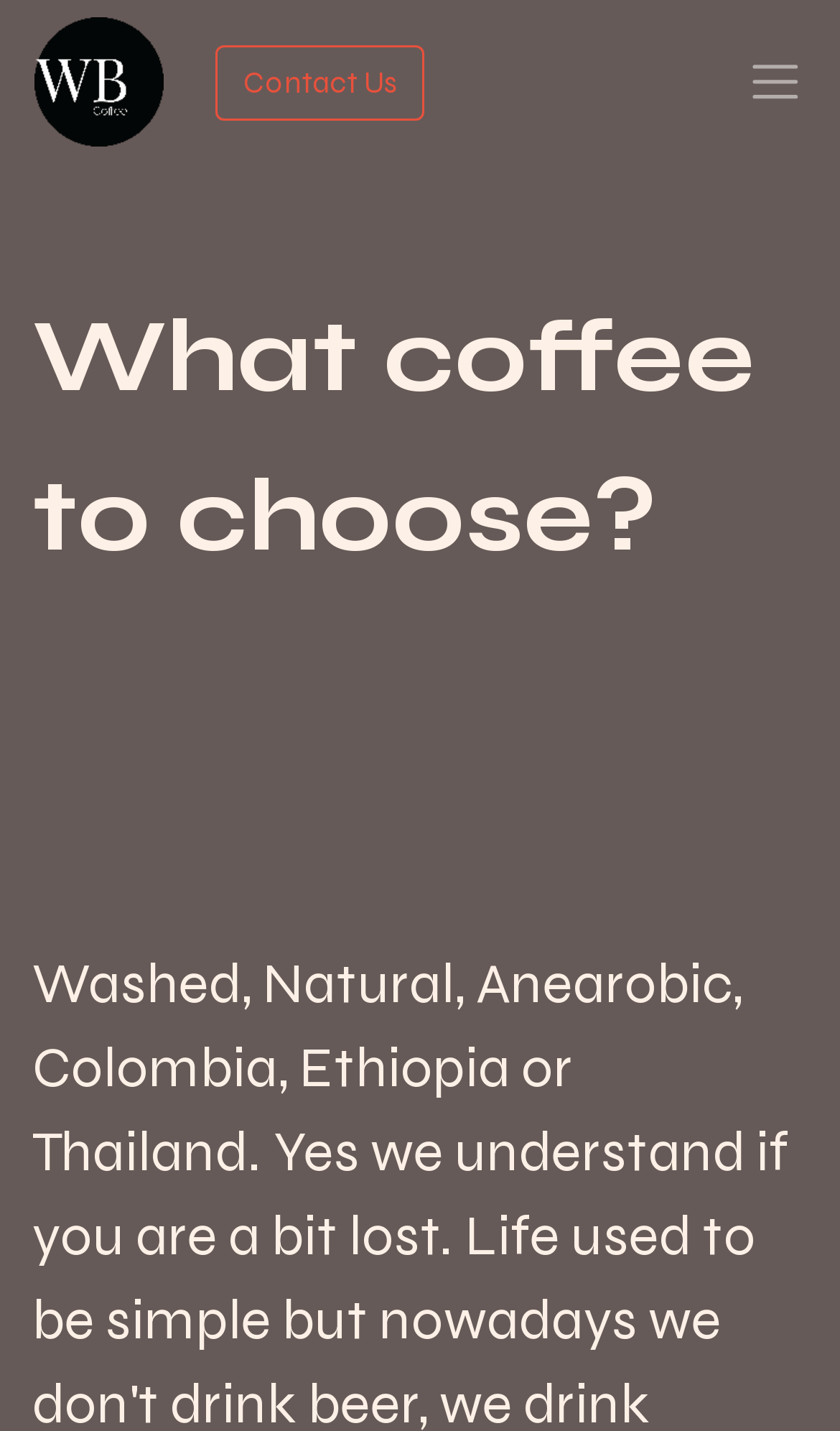Summarize the webpage with intricate details.

The webpage appears to be a coffee-related website, with a prominent logo of WB.coffee at the top left corner. The logo is an image with a description "Logo of WB.coffee". 

To the right of the logo, there is a link labeled "Contact Us". 

At the top right corner, there is a button with no label. 

Below the logo, there is a heading that reads "What coffee to choose?" which spans almost the entire width of the page. 

Below the heading, there is another heading with a non-breaking space character, which seems to be a separator or a divider. 

In the middle of the page, there are three short lines of text, one below the other, which read "Press", "esc", and "to exit full screen", respectively. These lines of text are positioned roughly in the center of the page, horizontally.